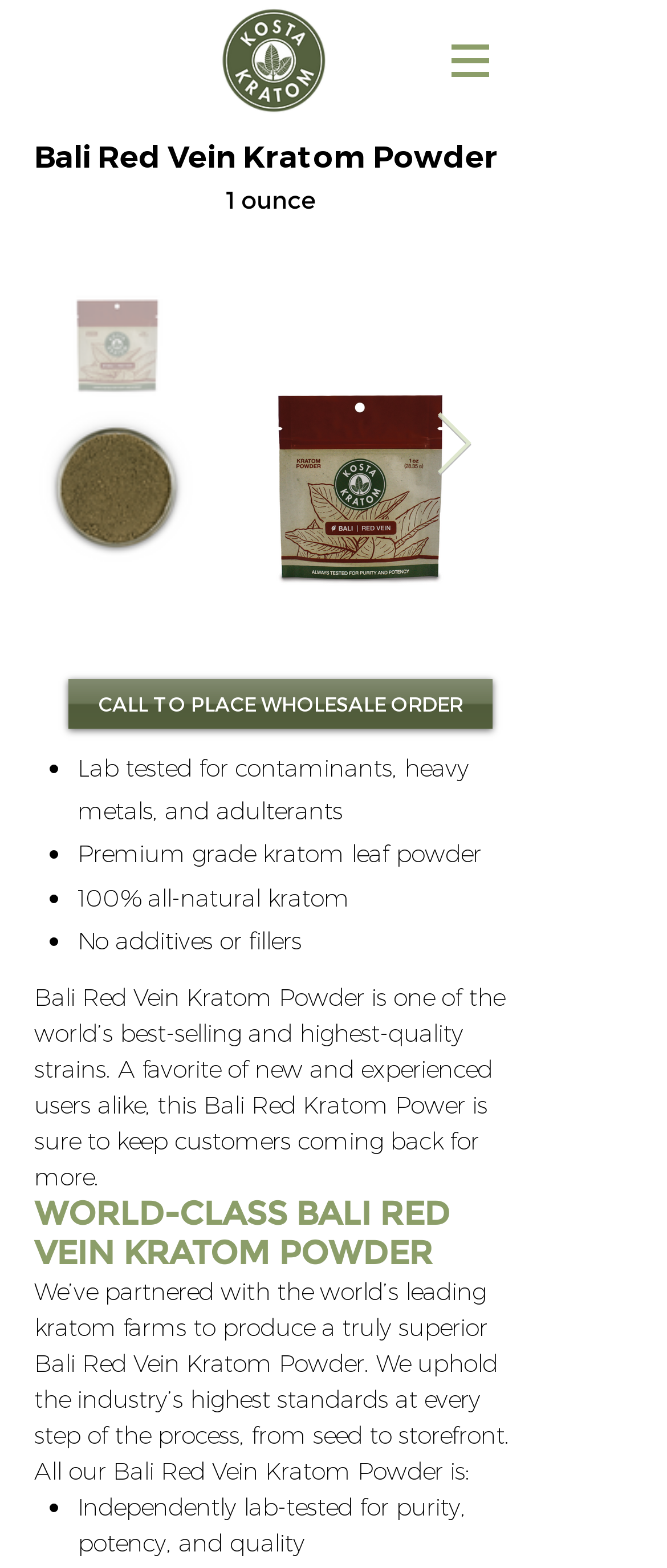Locate and extract the text of the main heading on the webpage.

Bali Red Vein Kratom Powder